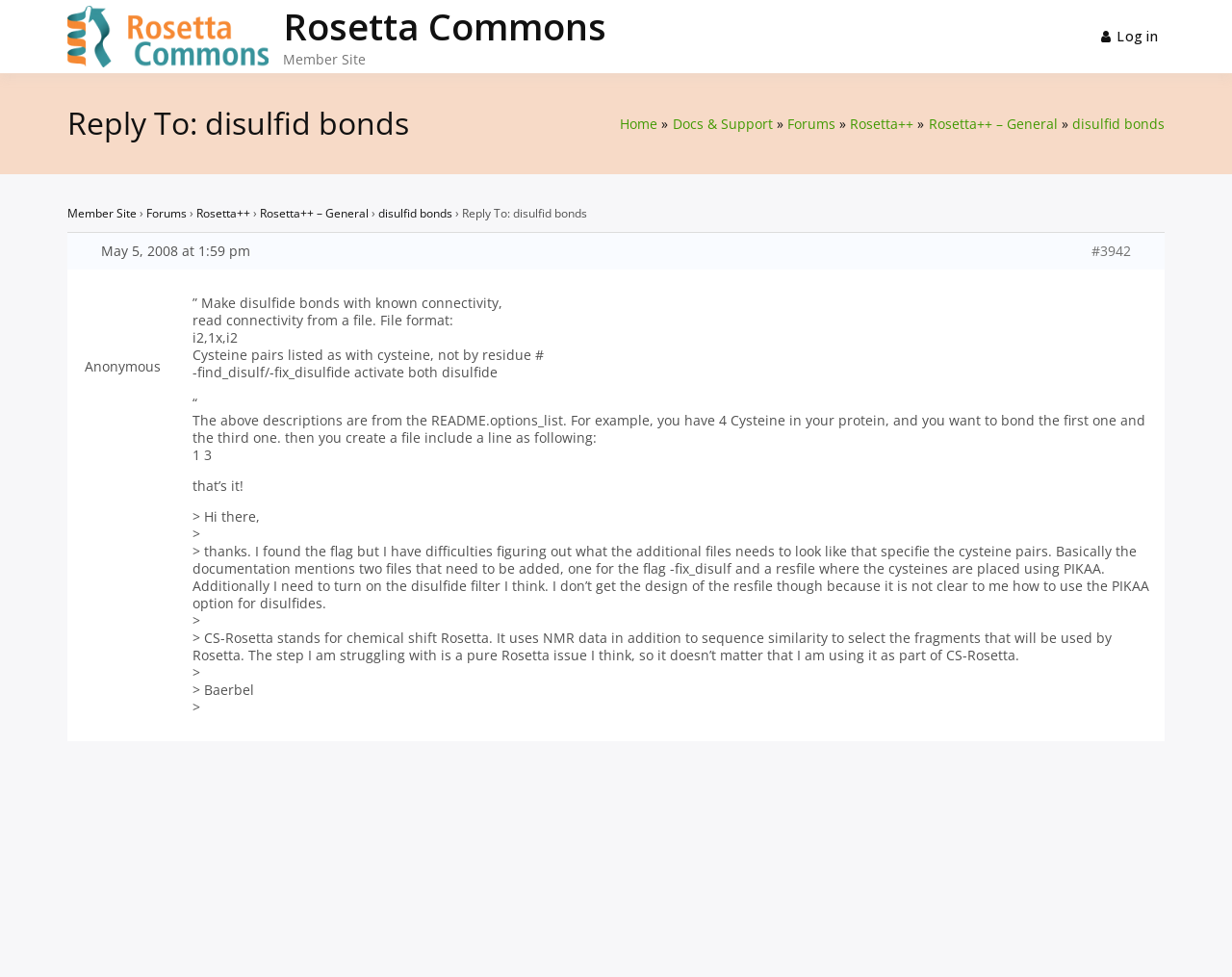What is CS-Rosetta?
Using the details shown in the screenshot, provide a comprehensive answer to the question.

CS-Rosetta stands for chemical shift Rosetta, which uses NMR data in addition to sequence similarity to select the fragments that will be used by Rosetta, as explained in one of the posts on the forum.